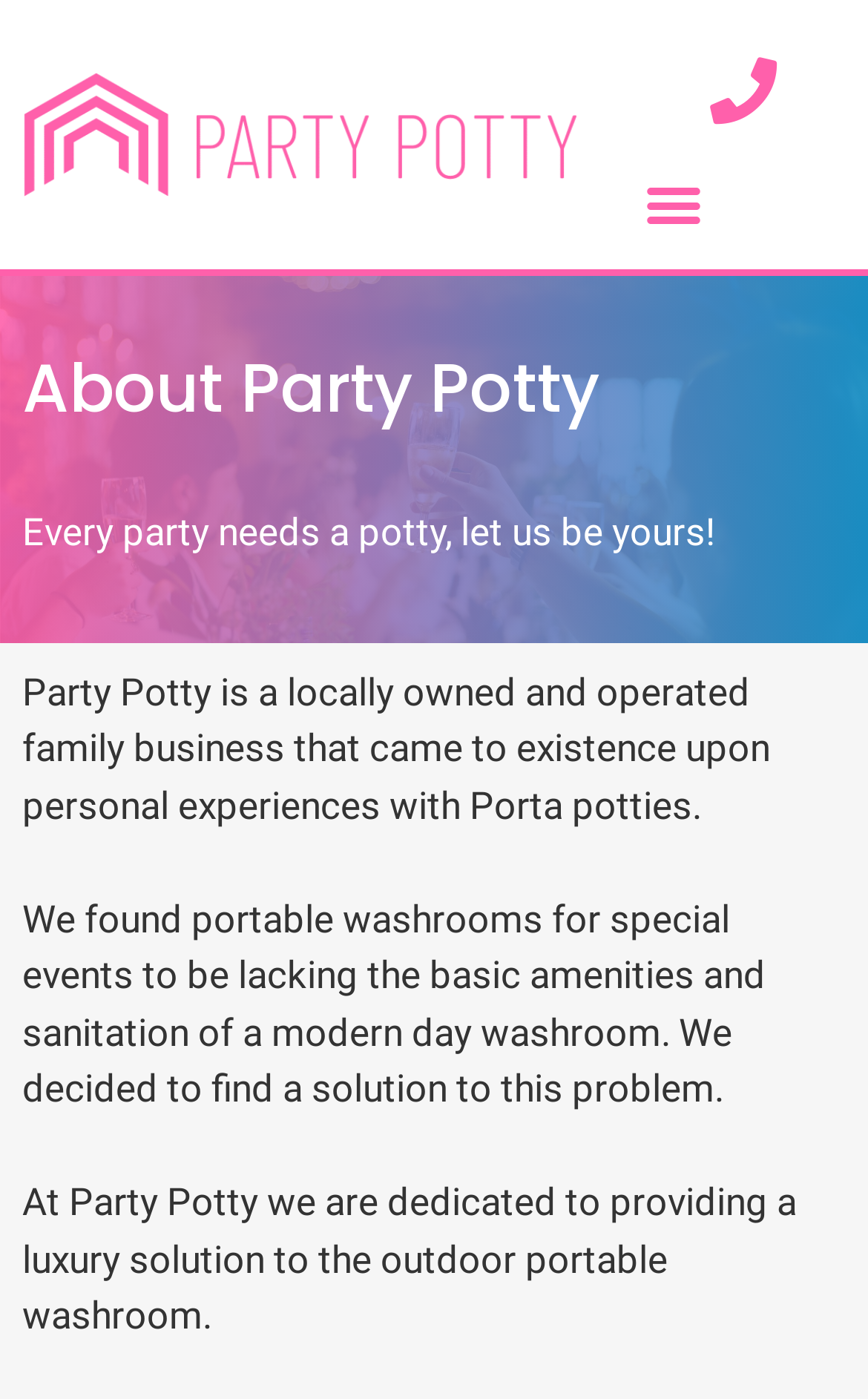Provide a one-word or short-phrase response to the question:
What is the tone of the webpage content?

Professional